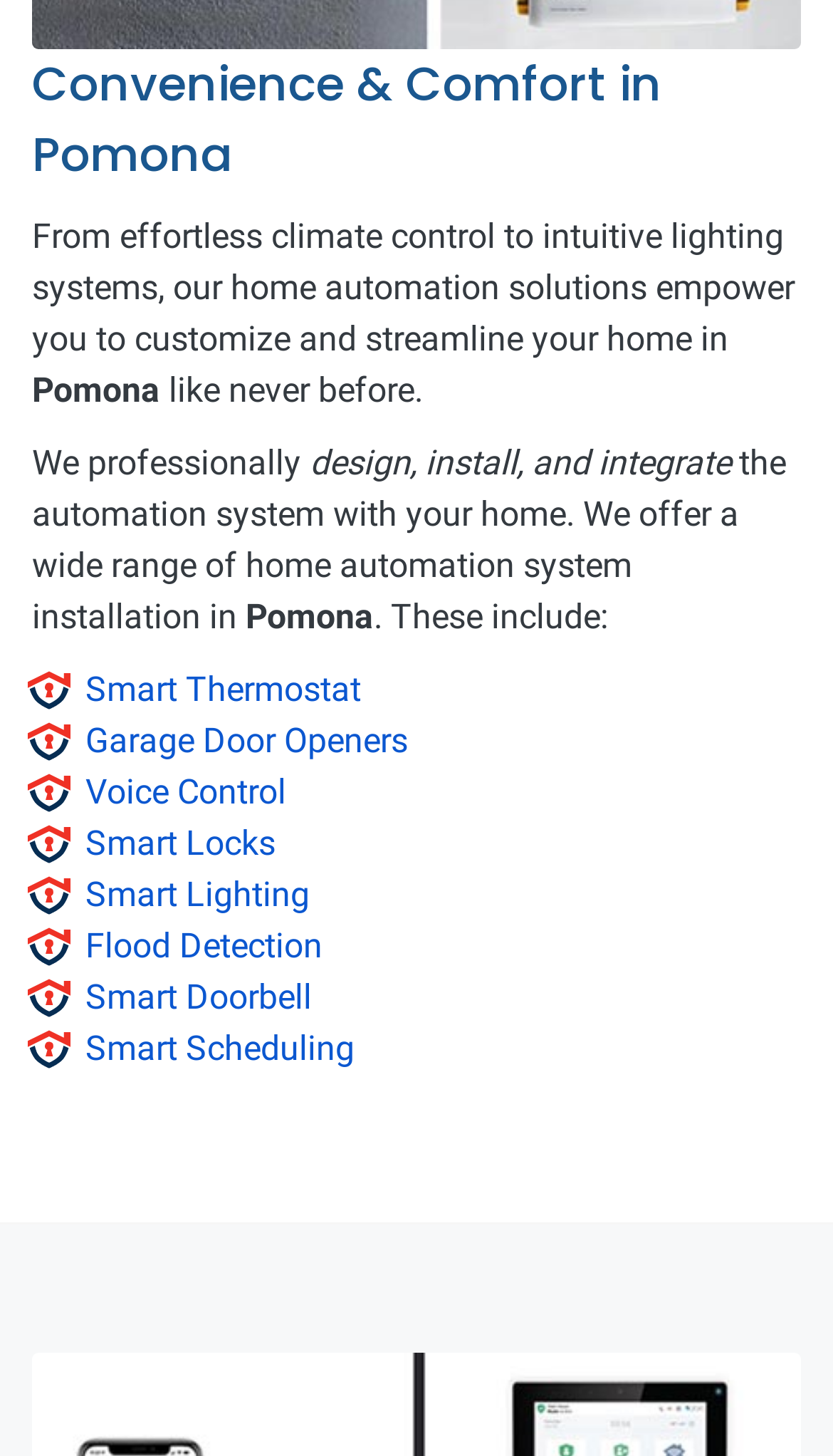Who provides the home automation solutions?
Please provide a detailed and comprehensive answer to the question.

The webpage mentions that 'We professionally design, install, and integrate the automation system with your home', indicating that the home automation solutions are provided by professionals.